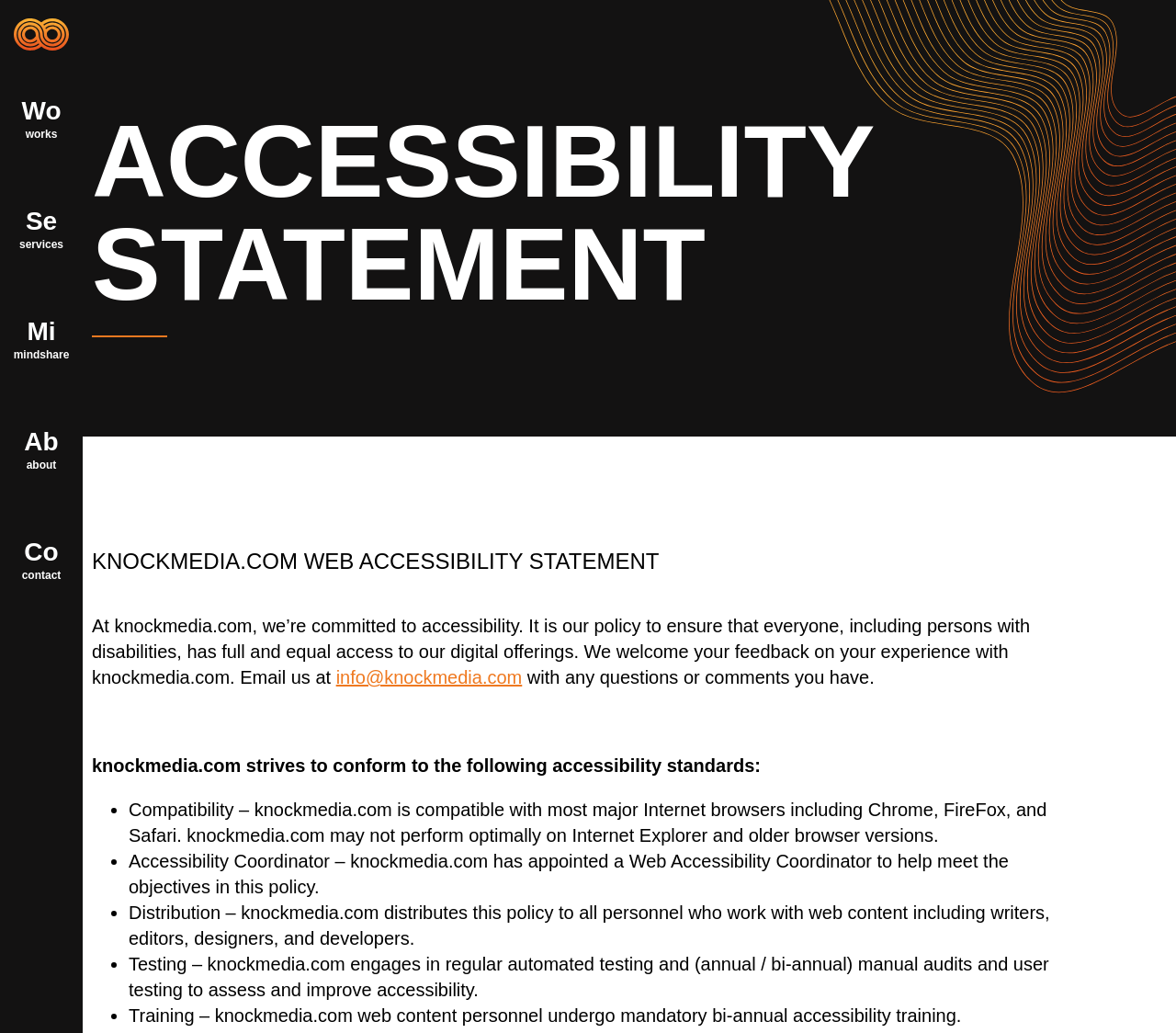Return the bounding box coordinates of the UI element that corresponds to this description: "Co Contact". The coordinates must be given as four float numbers in the range of 0 and 1, [left, top, right, bottom].

[0.005, 0.509, 0.065, 0.577]